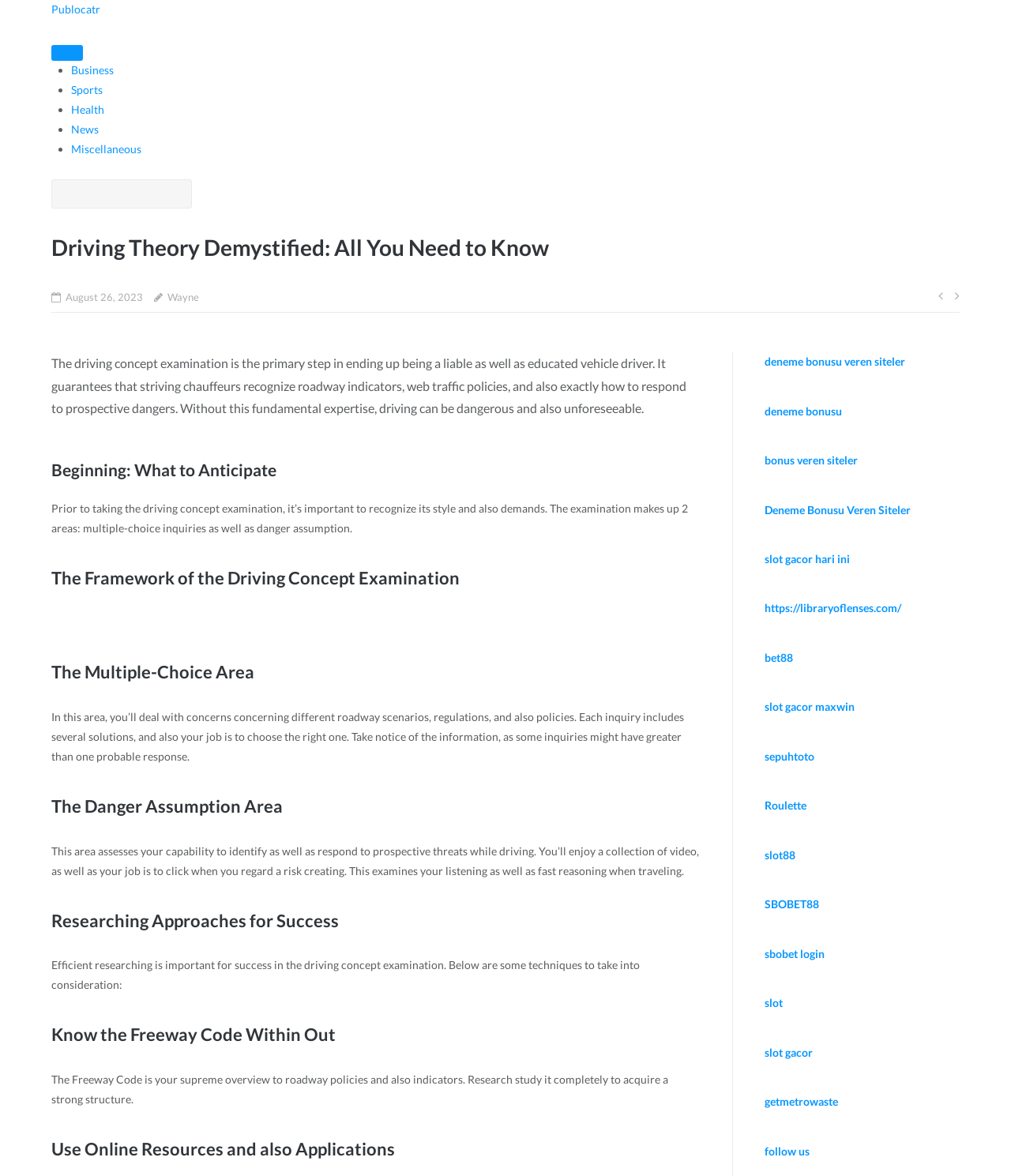Could you specify the bounding box coordinates for the clickable section to complete the following instruction: "Click on the 'follow us' link"?

[0.756, 0.973, 0.801, 0.984]